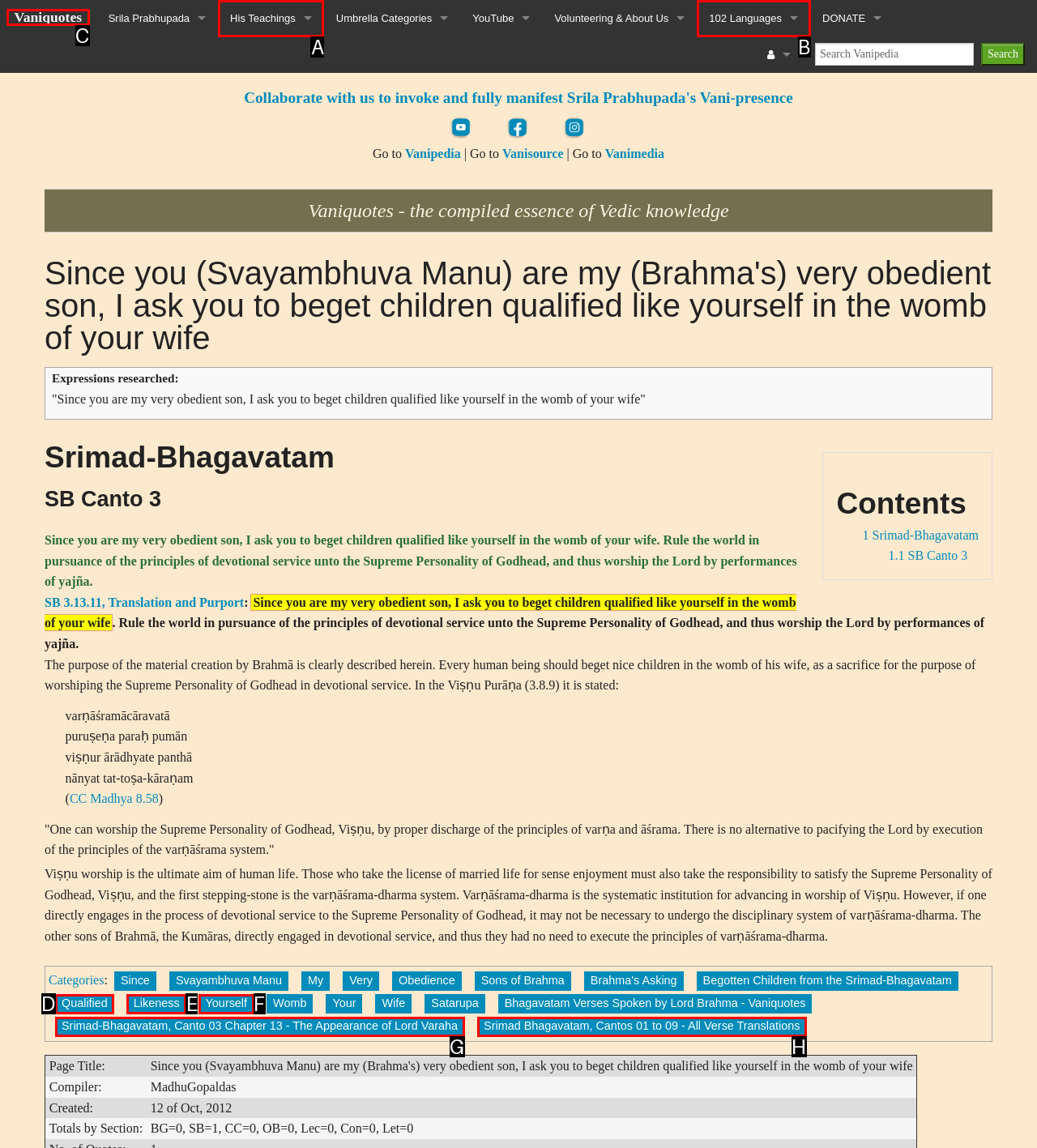Identify the HTML element you need to click to achieve the task: Go to Vaniquotes. Respond with the corresponding letter of the option.

C